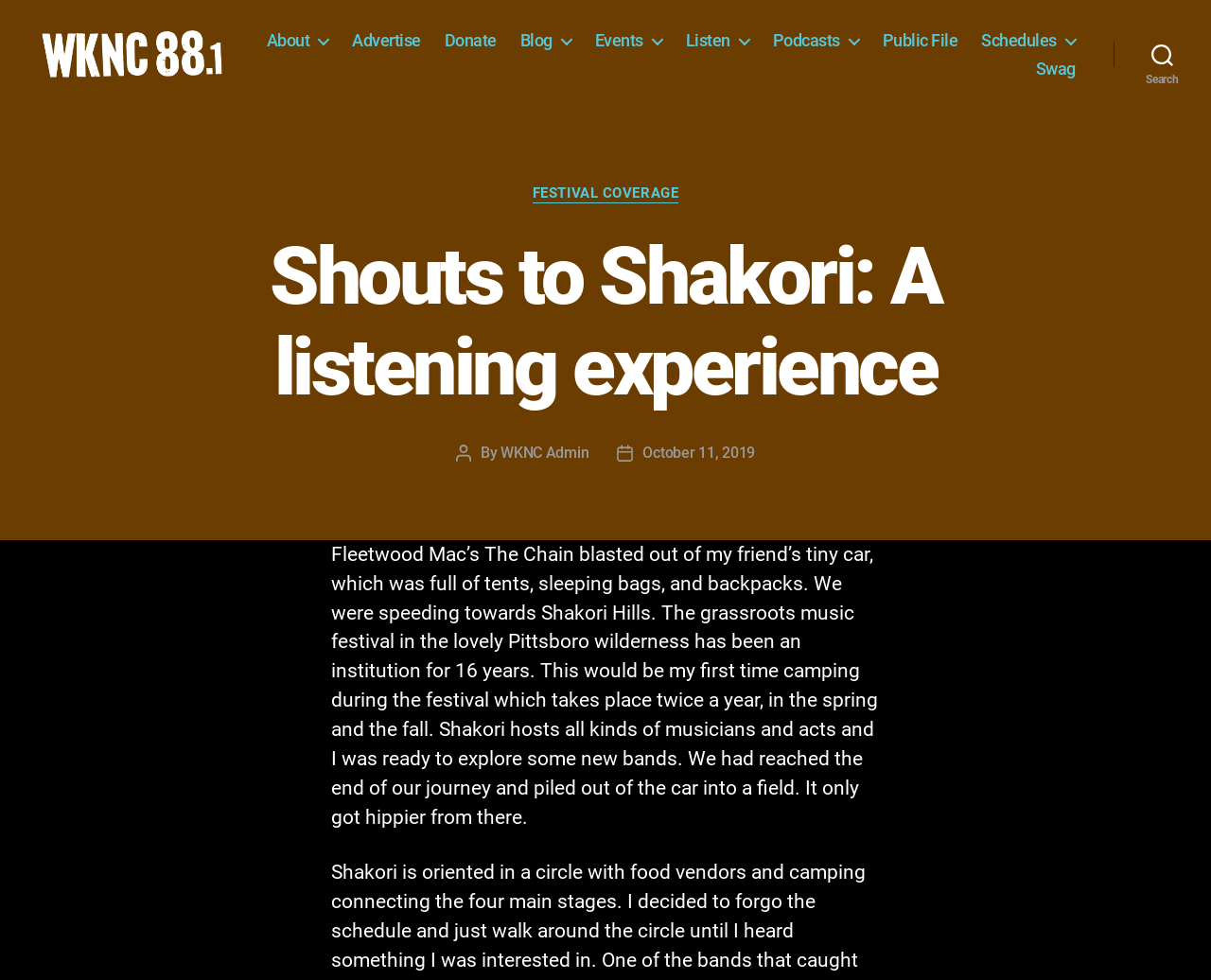Please answer the following question as detailed as possible based on the image: 
What is the name of the music festival?

I found the answer by reading the text in the main content area, which mentions 'Shakori Hills' as the name of the music festival.